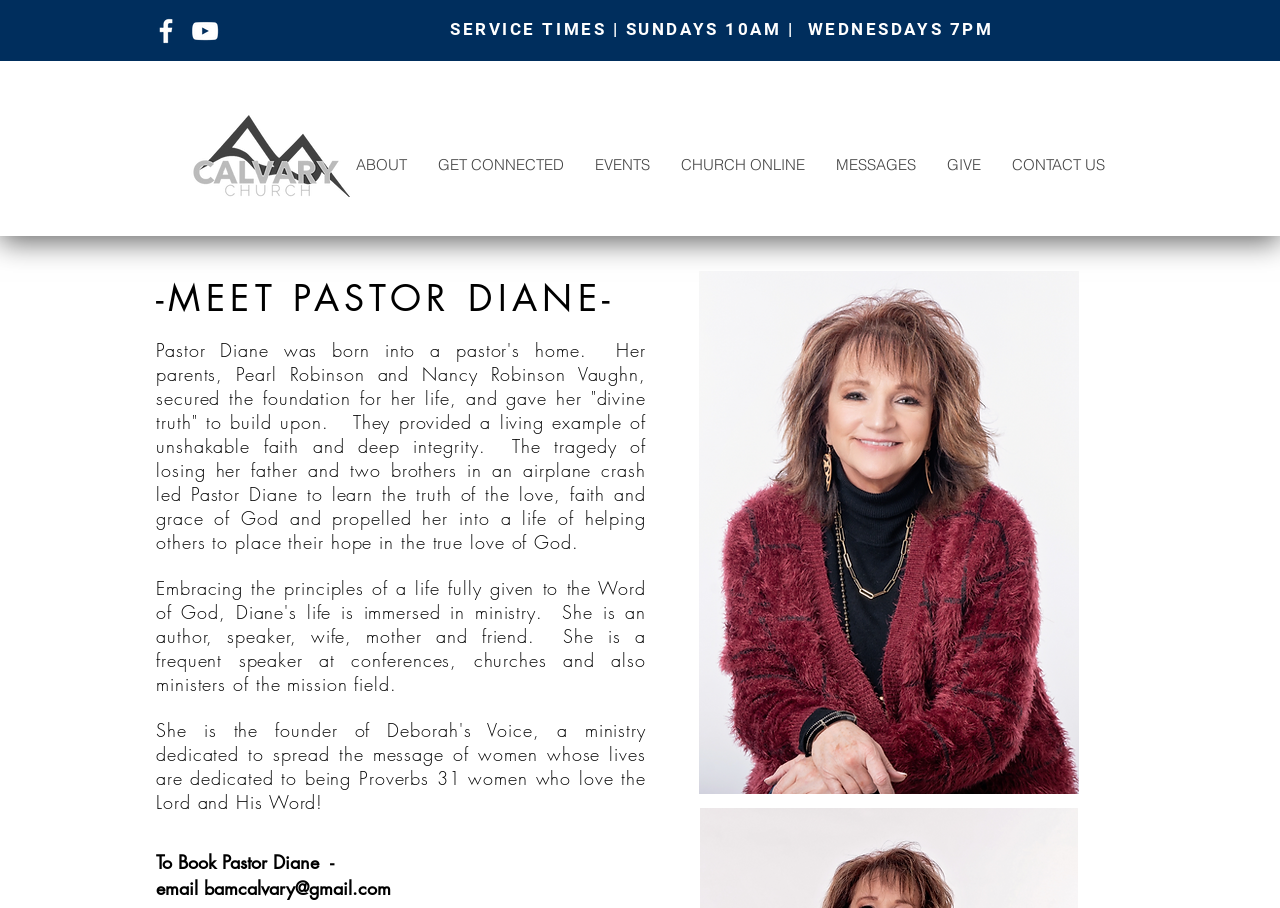Generate a thorough explanation of the webpage's elements.

The webpage is about Pastor Diane, featuring her biography and contact information. At the top, there is a social bar with two icons, a white Facebook icon and a white YouTube icon, positioned side by side. Below the social bar, there is a heading that displays the service times of the church, including Sundays at 10 am and Wednesdays at 7 pm.

To the left of the service times, there is a navigation menu with several links, including "ABOUT", "GET CONNECTED", "EVENTS", "CHURCH ONLINE", "MESSAGES", "GIVE", and "CONTACT US". These links are arranged horizontally and take up a significant portion of the page.

On the right side of the navigation menu, there is an image, "File Apr 22.png", which is positioned above a heading that introduces Pastor Diane. The heading is followed by a paragraph of text that describes Pastor Diane's life, including her upbringing, her parents, and a tragic event that led her to help others.

Below the paragraph, there is another image, "Screen Shot 2022-03-22 at 12.41.46 PM.png", which takes up a significant portion of the page. Finally, at the bottom of the page, there is a heading that provides contact information to book Pastor Diane, including an email address.